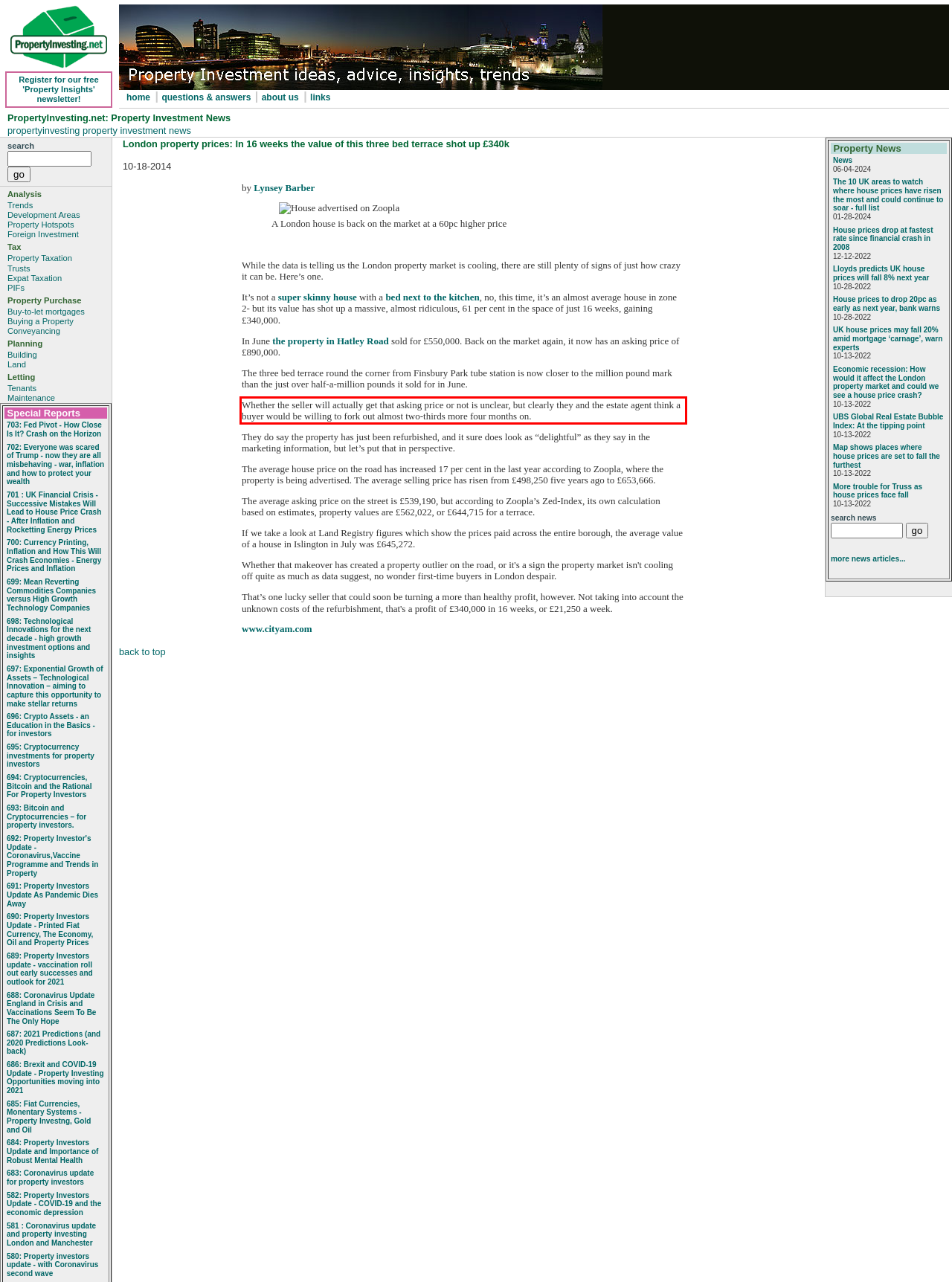Identify the red bounding box in the webpage screenshot and perform OCR to generate the text content enclosed.

Whether the seller will actually get that asking price or not is unclear, but clearly they and the estate agent think a buyer would be willing to fork out almost two-thirds more four months on.